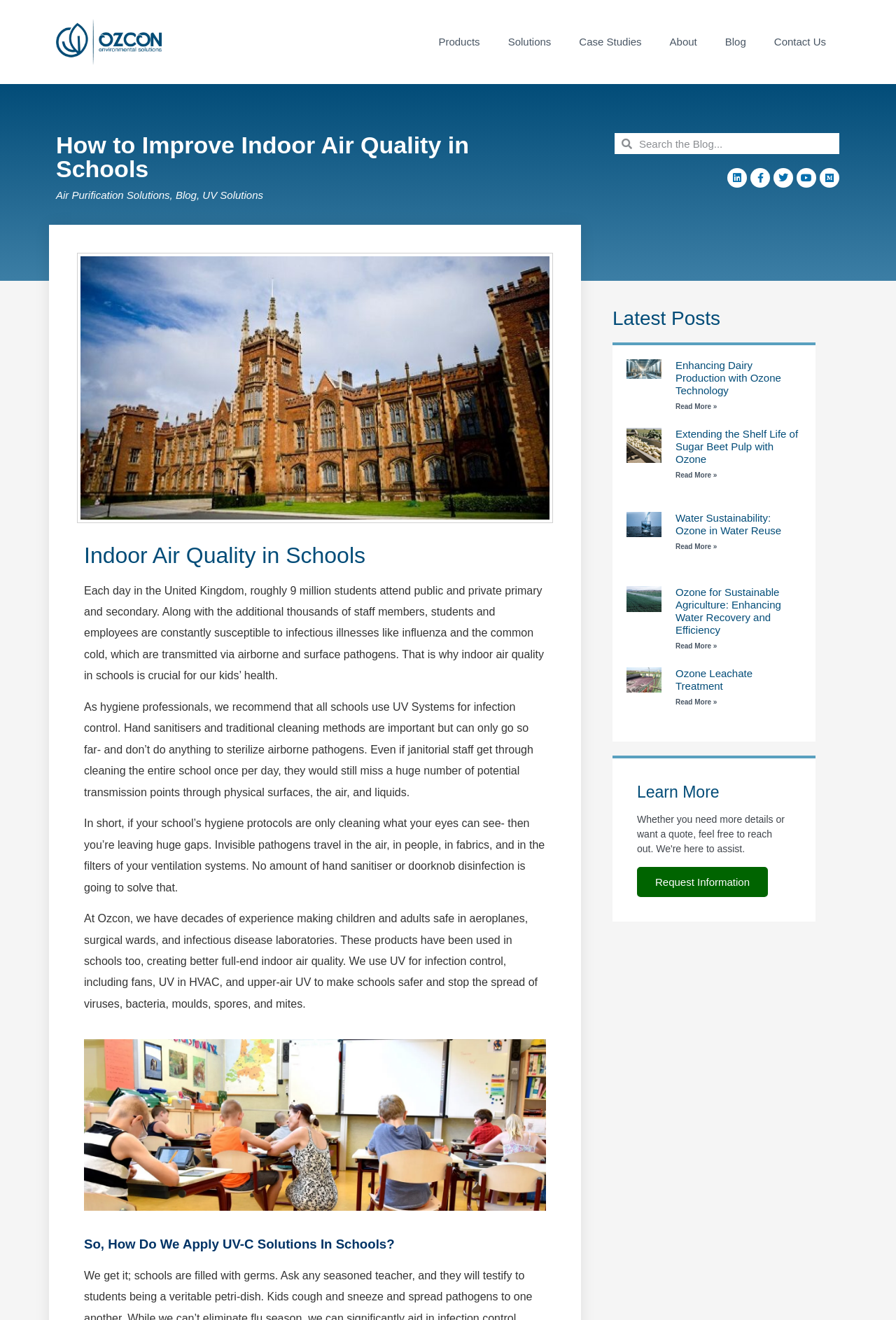Using the information shown in the image, answer the question with as much detail as possible: What is the purpose of UV Systems in schools?

According to the webpage content, UV Systems are recommended for infection control in schools, as they can sterilize airborne pathogens and provide a safer environment for students and staff.